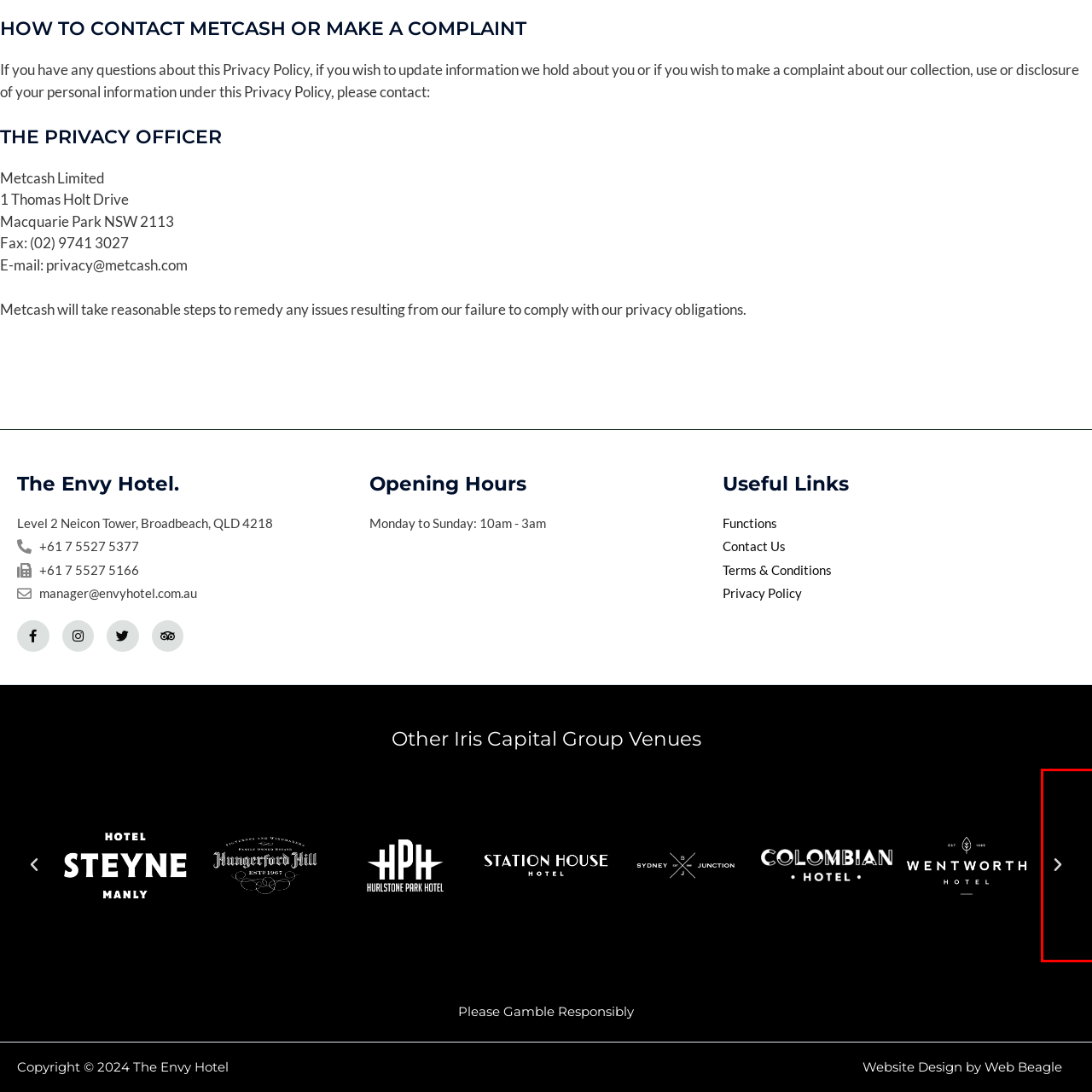Where is the arrow icon typically positioned?  
Study the image enclosed by the red boundary and furnish a detailed answer based on the visual details observed in the image.

The arrow icon is prominently positioned within a slide presentation or image carousel, enabling users to intuitively access earlier content and navigate through the interface.